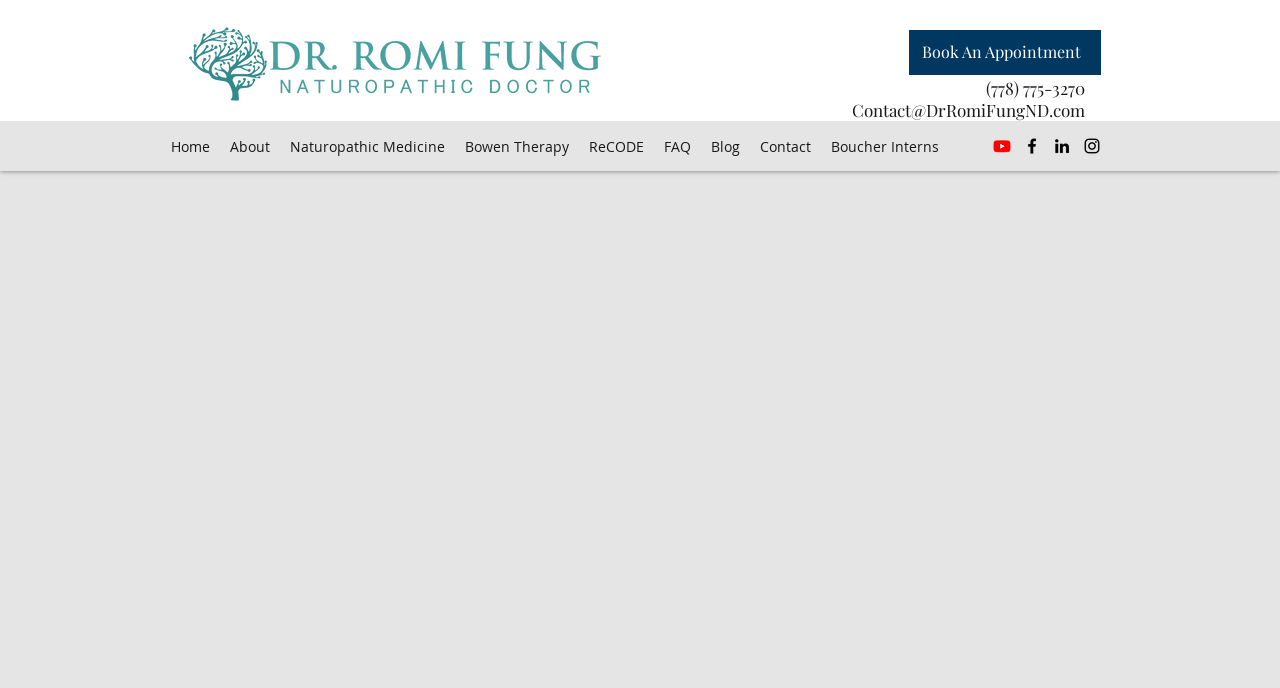Please determine the bounding box coordinates of the element to click in order to execute the following instruction: "Click on 'PFRree' link". The coordinates should be four float numbers between 0 and 1, specified as [left, top, right, bottom].

None